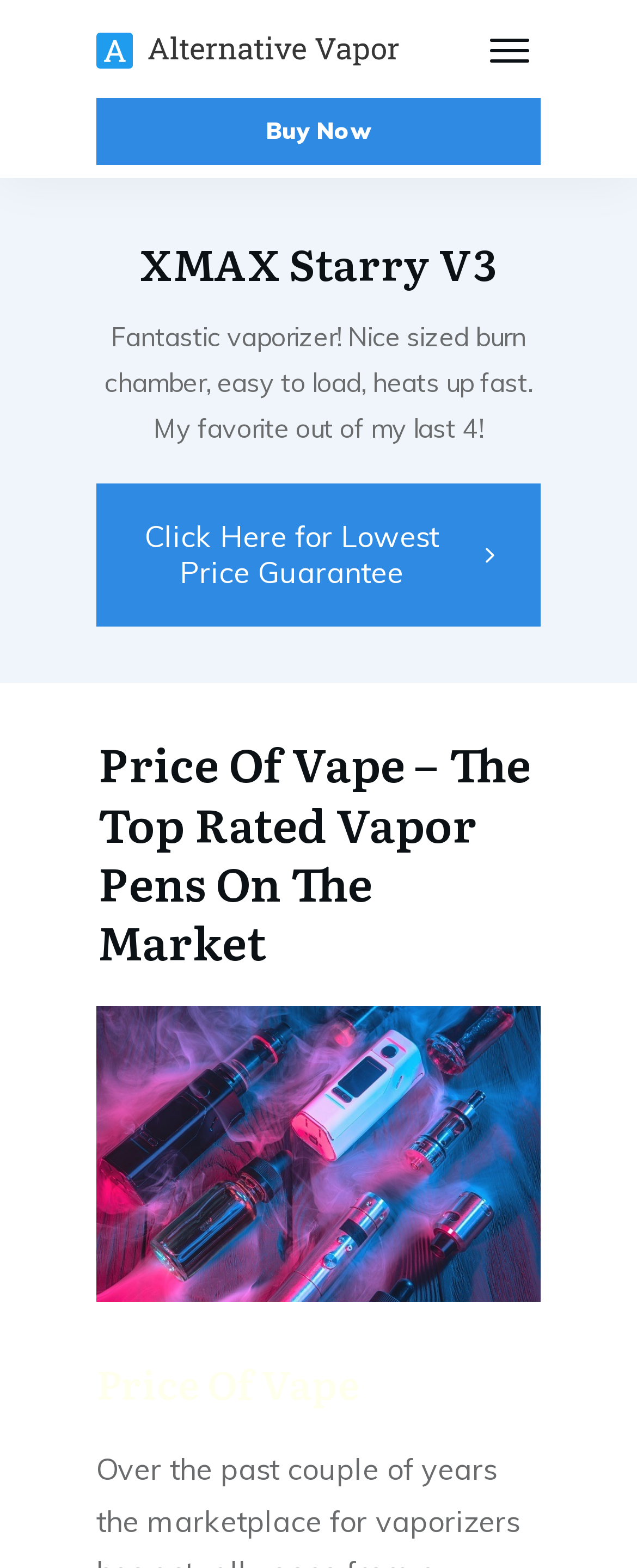Please respond in a single word or phrase: 
How many images are on the page?

2